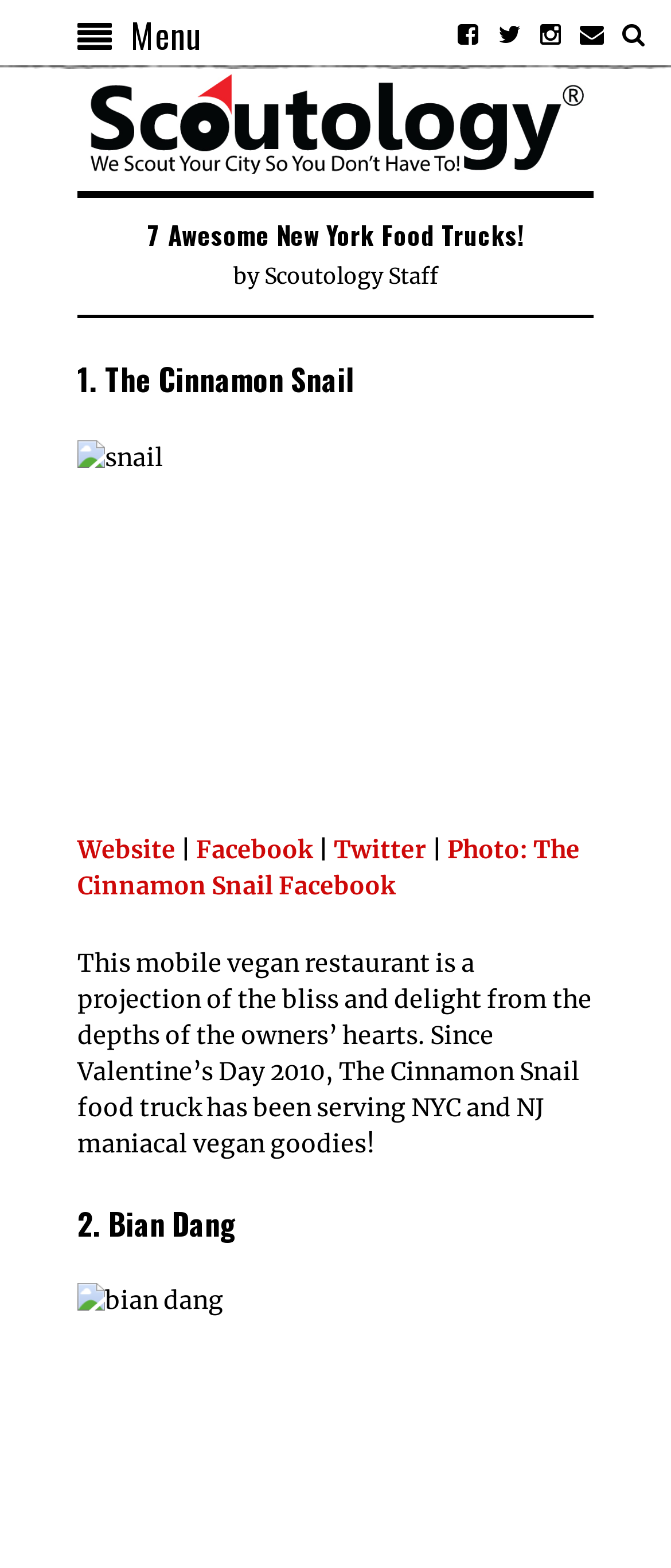Please answer the following question using a single word or phrase: 
How many food trucks are listed?

7